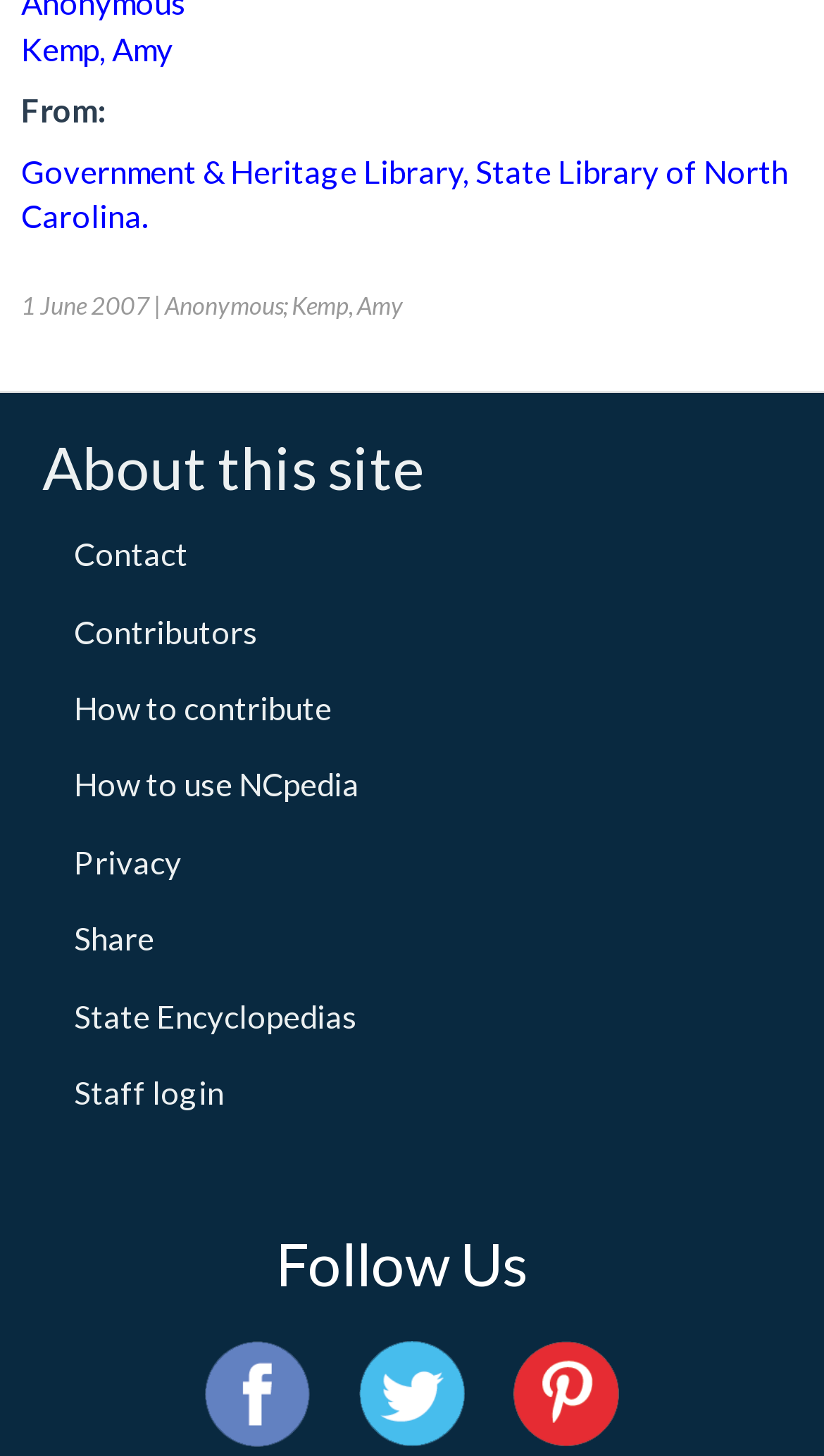Find the bounding box coordinates of the element I should click to carry out the following instruction: "Contact the site administrators".

[0.09, 0.367, 0.228, 0.393]